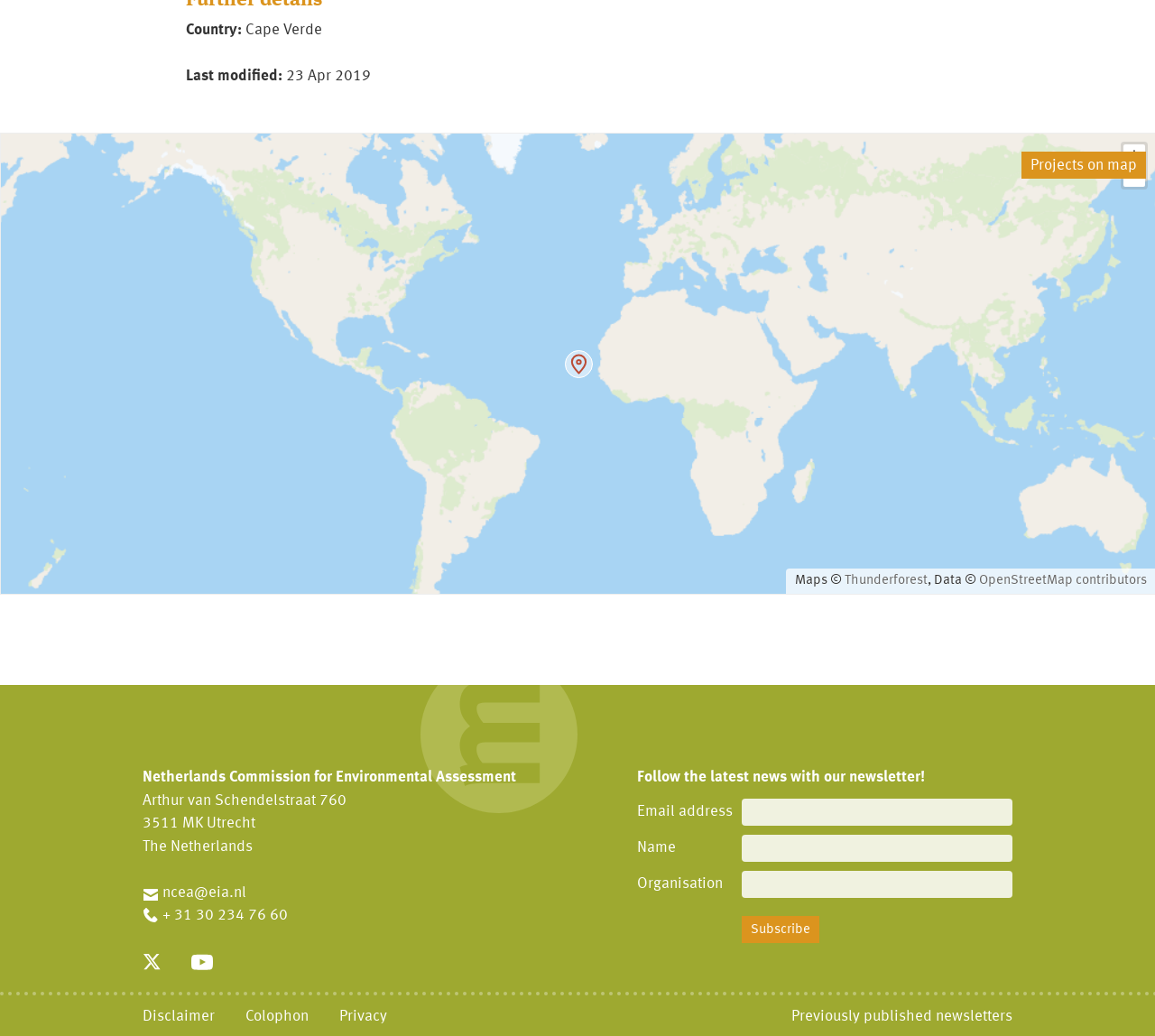Pinpoint the bounding box coordinates of the element that must be clicked to accomplish the following instruction: "Zoom in the map". The coordinates should be in the format of four float numbers between 0 and 1, i.e., [left, top, right, bottom].

[0.973, 0.139, 0.991, 0.159]